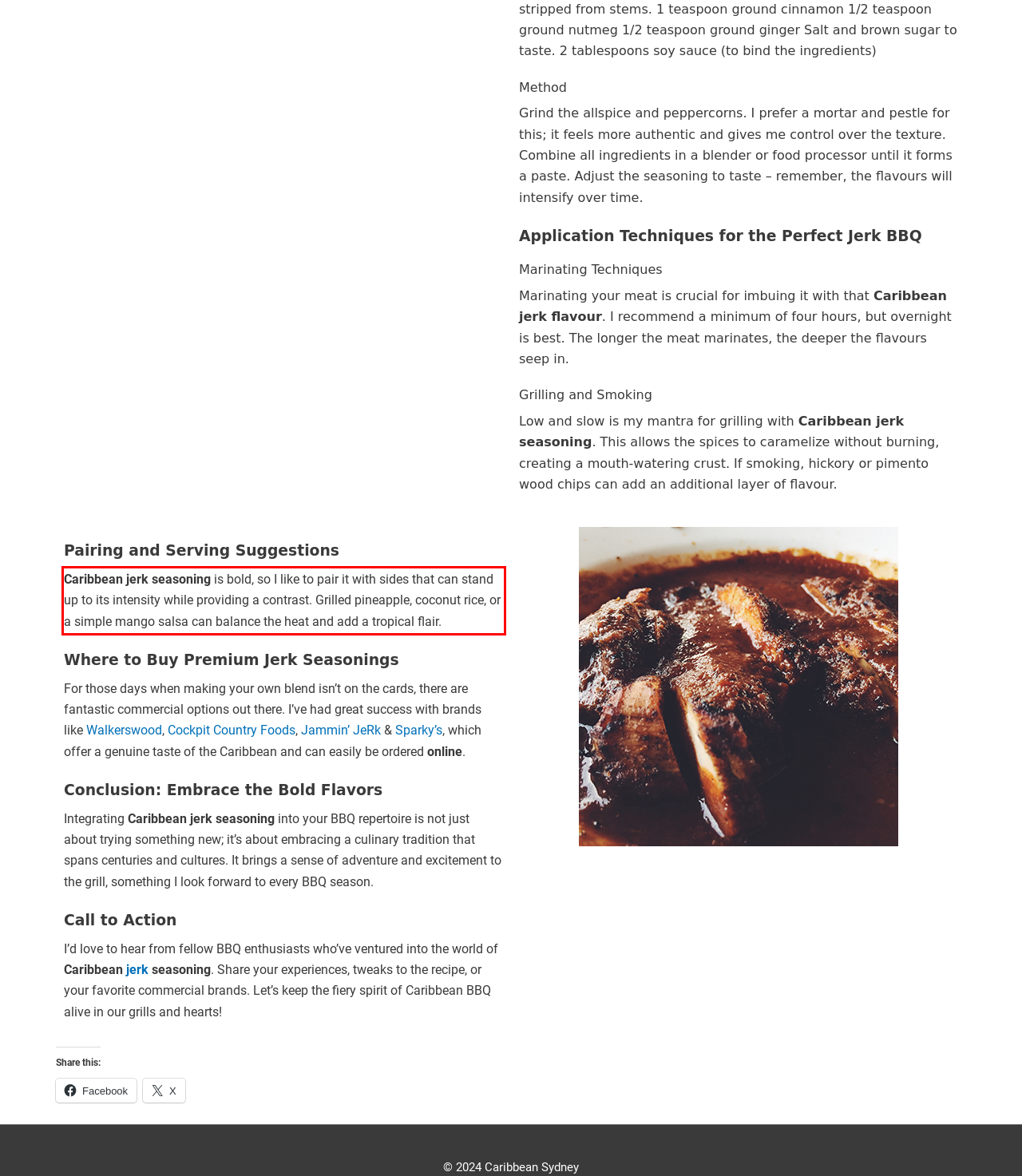Look at the screenshot of the webpage, locate the red rectangle bounding box, and generate the text content that it contains.

Caribbean jerk seasoning is bold, so I like to pair it with sides that can stand up to its intensity while providing a contrast. Grilled pineapple, coconut rice, or a simple mango salsa can balance the heat and add a tropical flair.